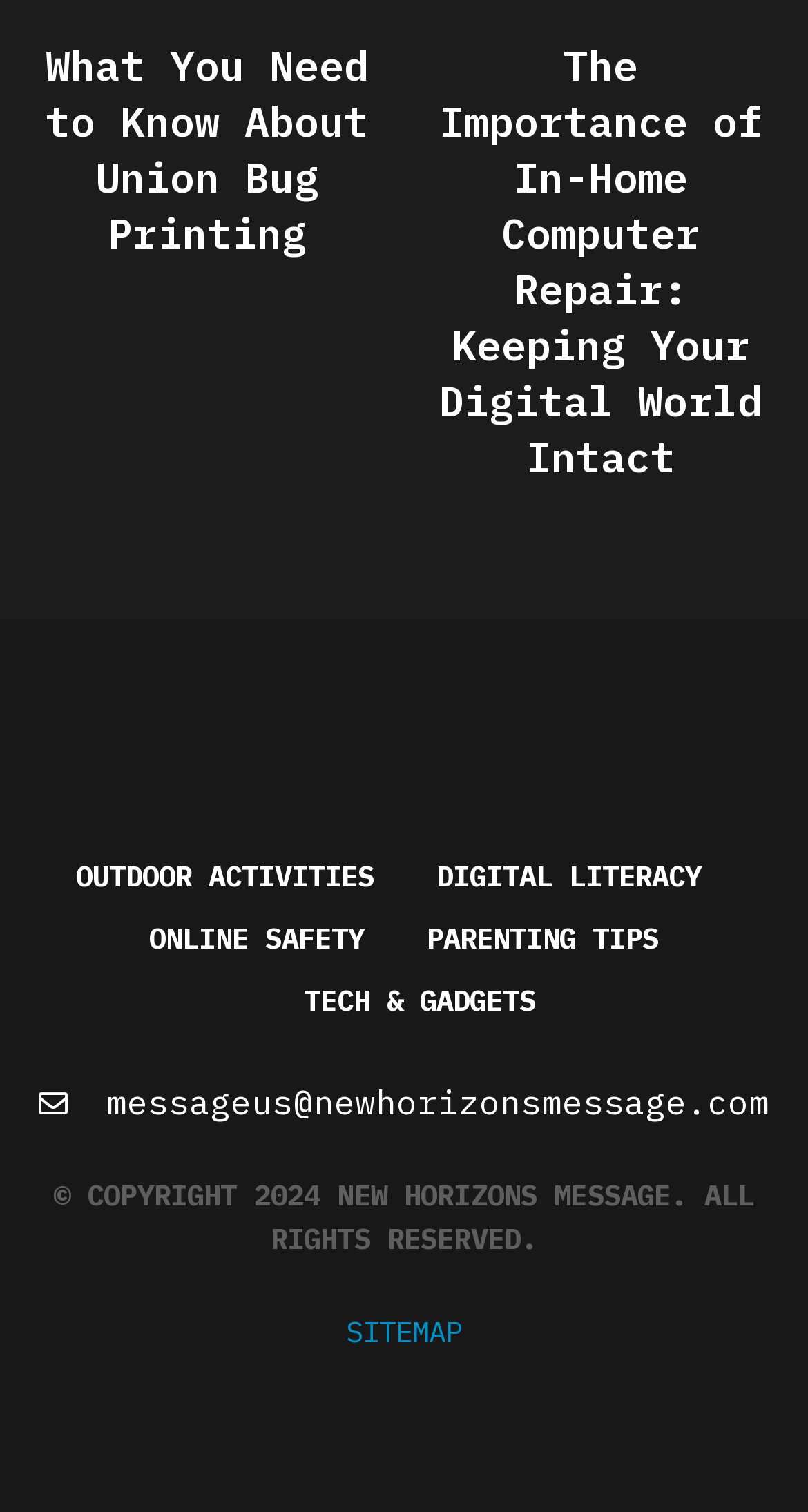What year is the copyright reserved?
Please answer the question with a single word or phrase, referencing the image.

2024